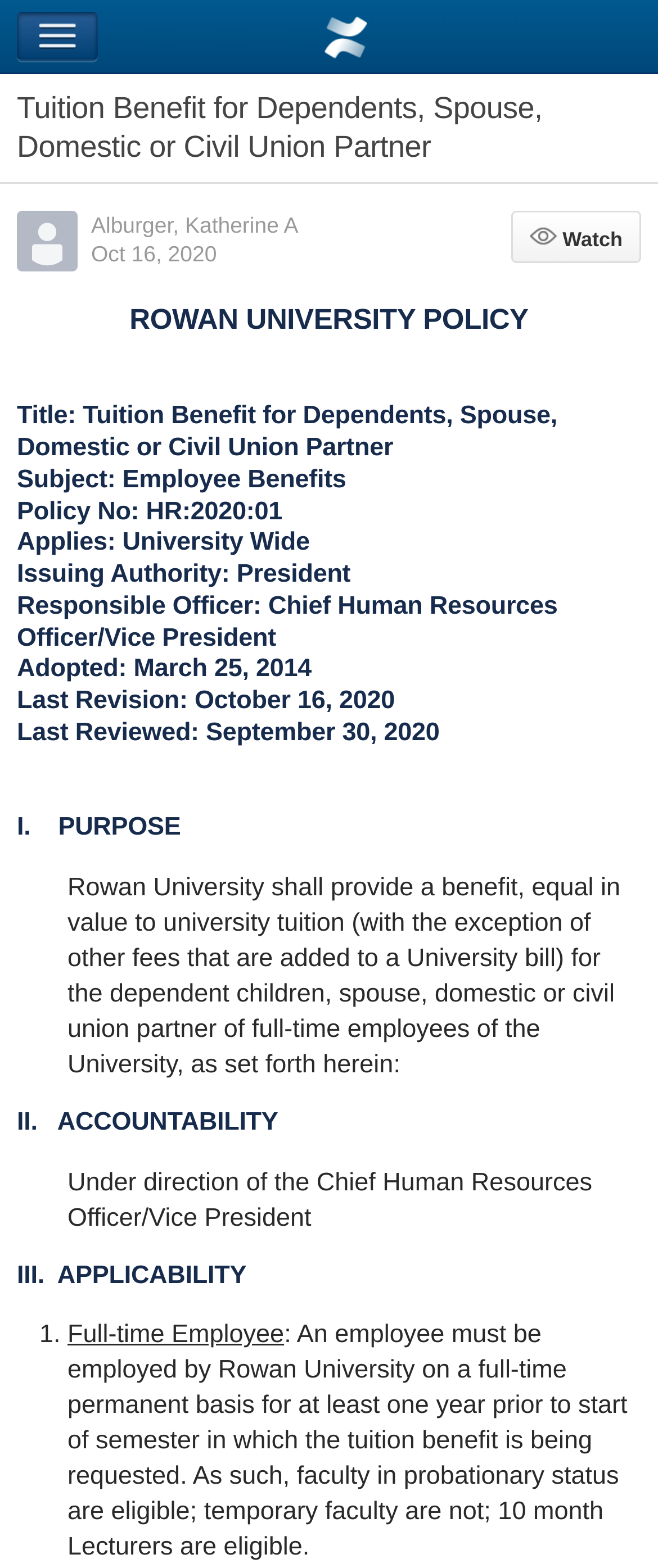Detail the various sections and features present on the webpage.

The webpage is about a university policy, specifically the "Tuition Benefit for Dependents, Spouse, Domestic or Civil Union Partner" policy at Rowan University. At the top, there is a navigation button and a heading that reads "Confluence Mobile". Below this, there is a main heading that displays the policy title.

On the left side, there is a layout table that contains an author's avatar image and a link to the author's name, "Alburger, Katherine A", along with a timestamp "Oct 16, 2020". On the right side, there is a "Watch" button.

The policy content is divided into sections, including "ROWAN UNIVERSITY POLICY", "PURPOSE", "ACCOUNTABILITY", and "APPLICABILITY". Each section has a heading and corresponding text. The "PURPOSE" section has several static text elements that list details such as policy number, applies to, issuing authority, and dates of adoption, revision, and review.

The "ACCOUNTABILITY" section has a heading and a static text element that describes the role of the Chief Human Resources Officer/Vice President. The "APPLICABILITY" section has a heading and a list with a single item, "Full-time Employee", which is defined as an employee who has been employed by Rowan University on a full-time permanent basis for at least one year prior to the start of the semester in which the tuition benefit is being requested.